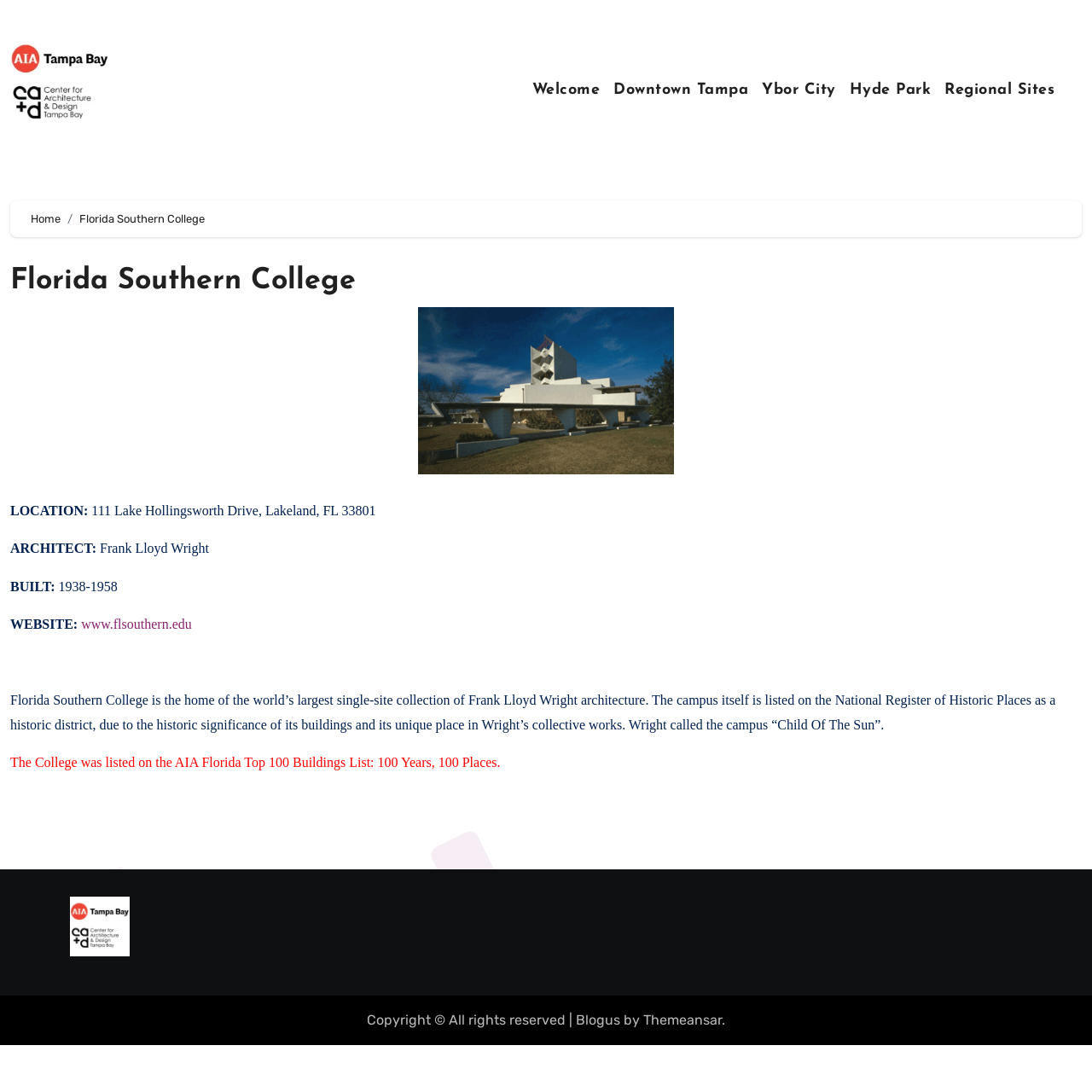Indicate the bounding box coordinates of the clickable region to achieve the following instruction: "Read the 'Blogus' blog."

[0.527, 0.927, 0.568, 0.941]